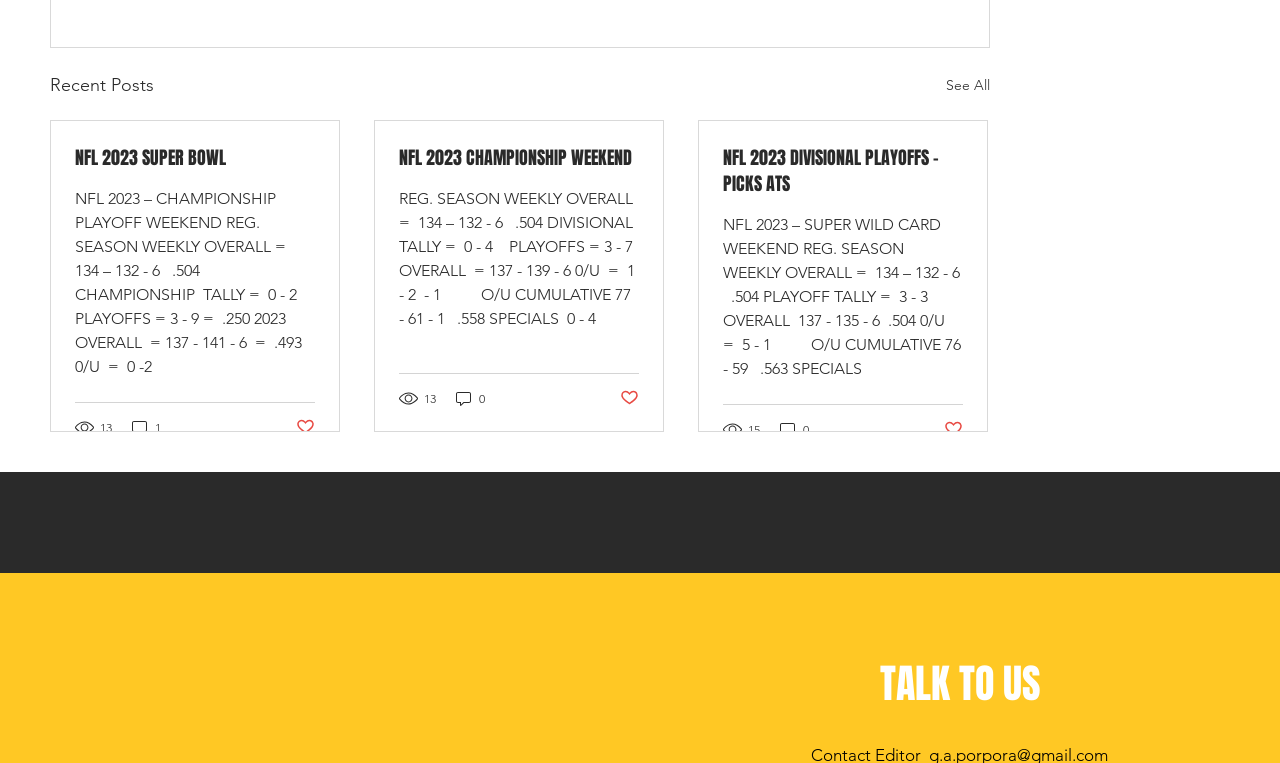Provide a brief response using a word or short phrase to this question:
What is the title of the first article?

NFL 2023 SUPER BOWL